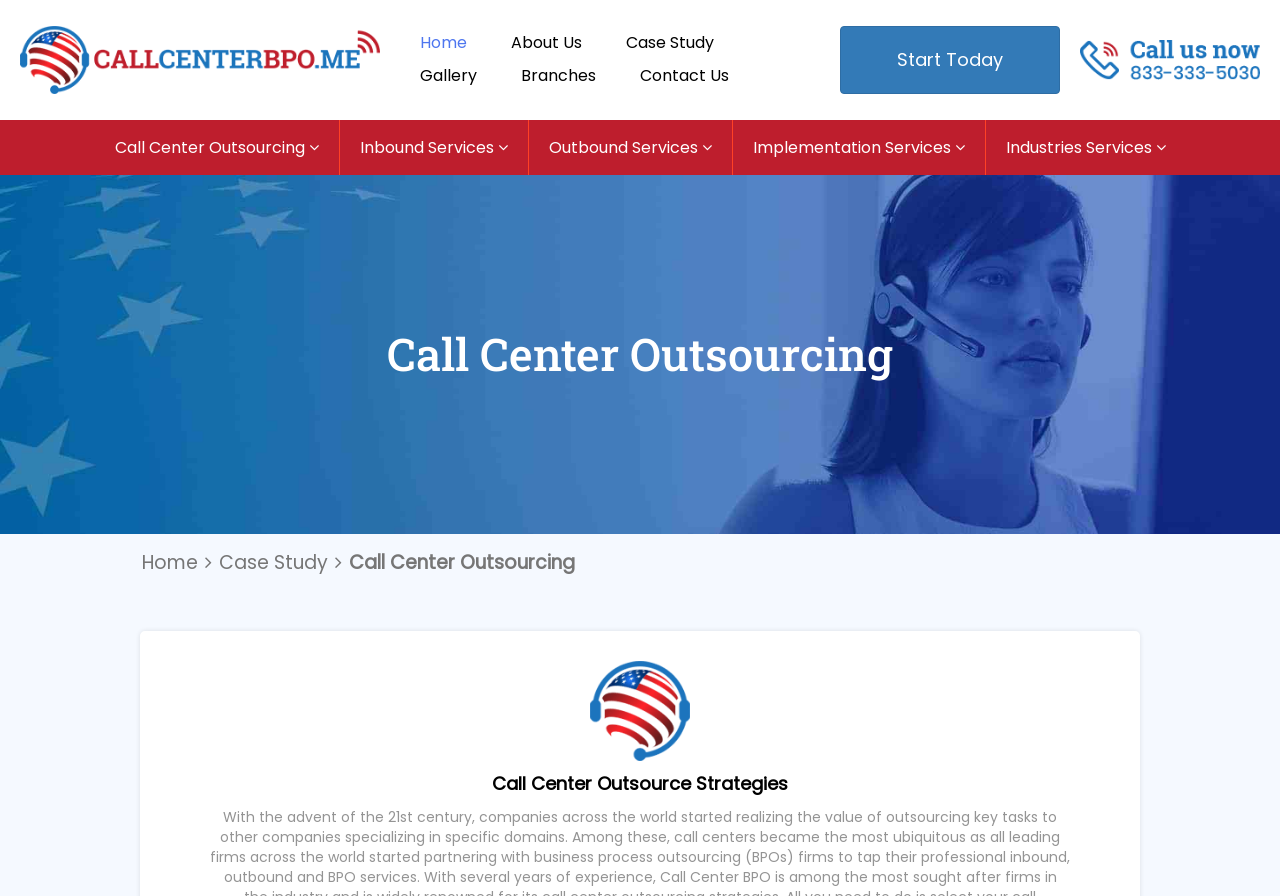Please determine the bounding box coordinates of the element's region to click for the following instruction: "like this post".

None